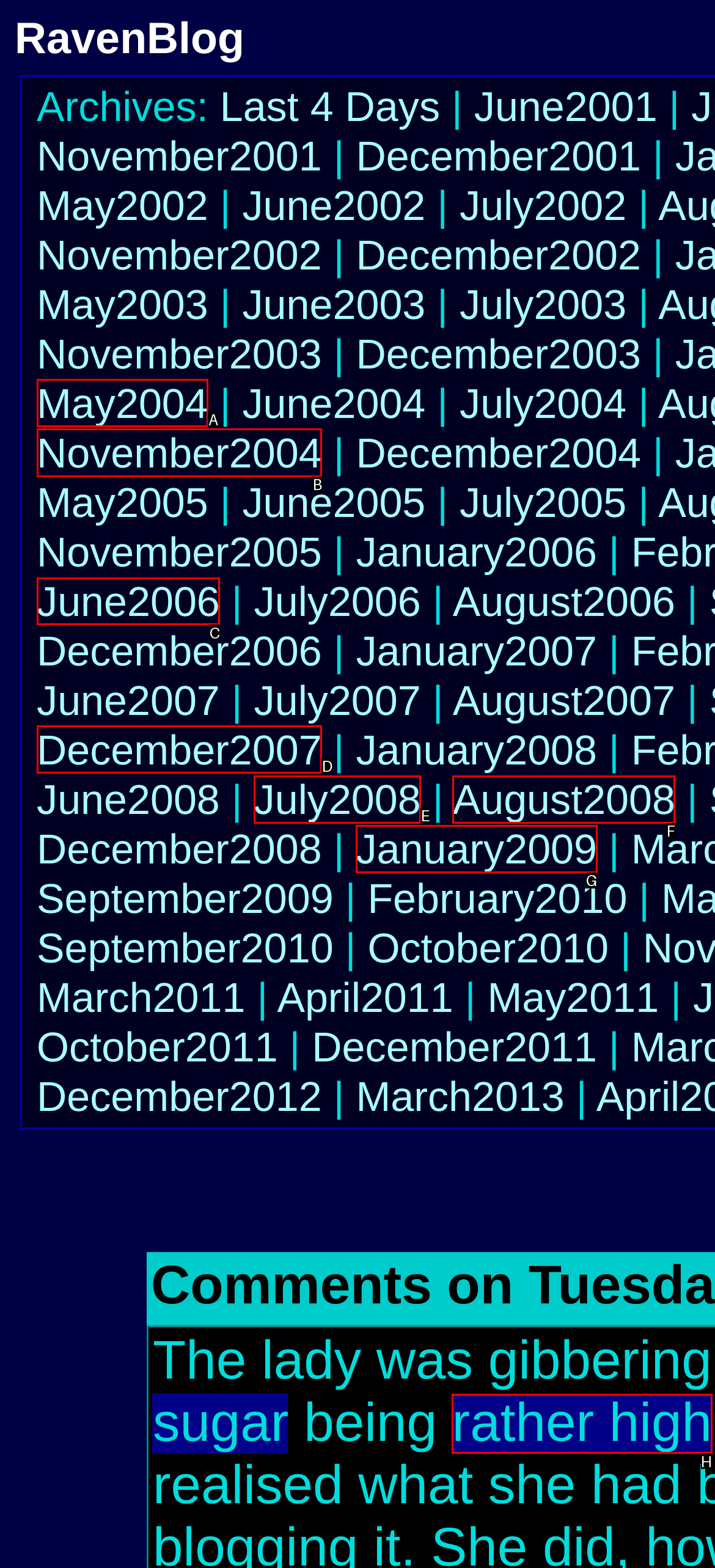Select the letter of the UI element you need to click to complete this task: Read the article published on August 31, 2023.

None